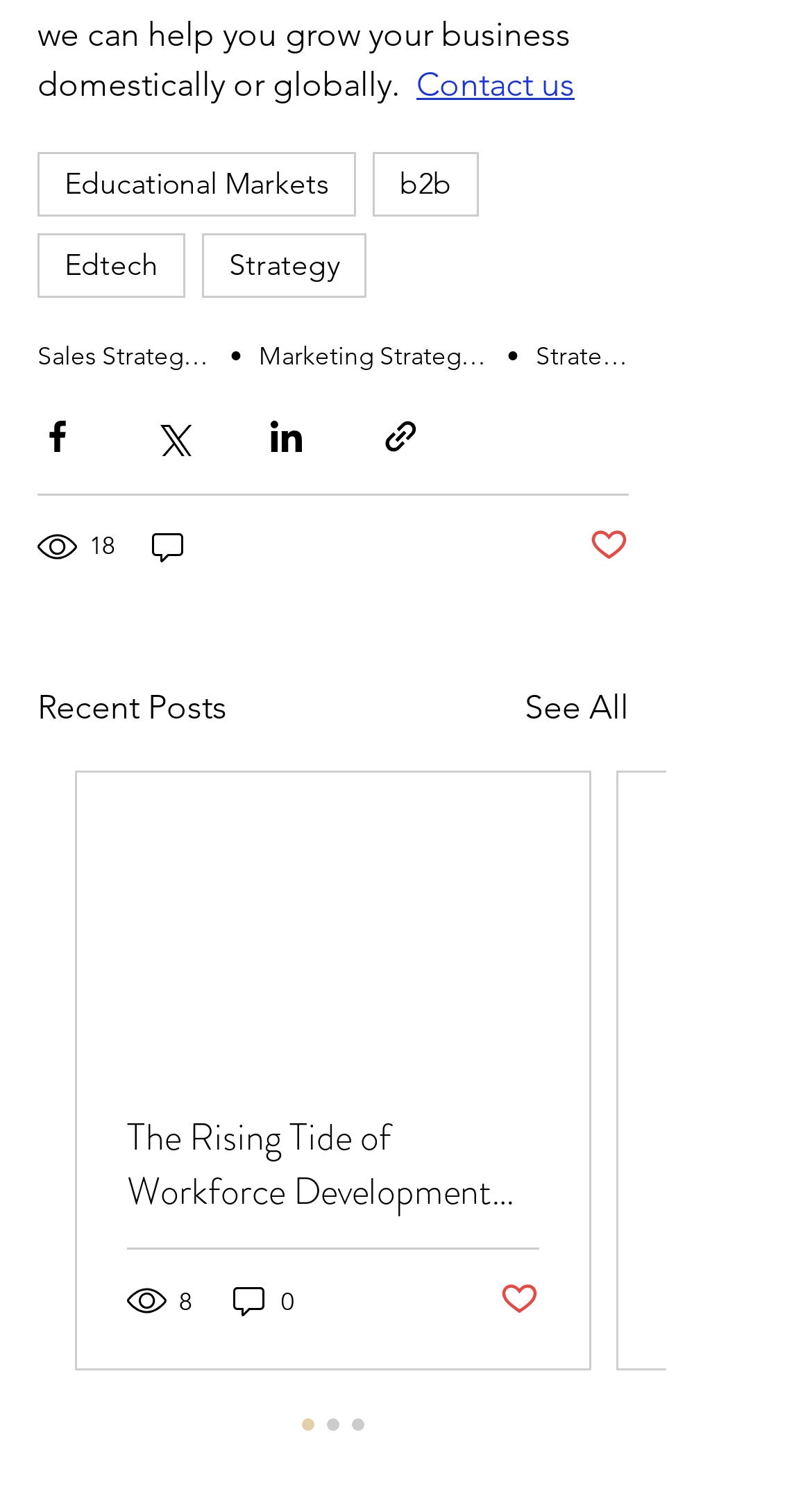Determine the bounding box coordinates of the section to be clicked to follow the instruction: "Share via Facebook". The coordinates should be given as four float numbers between 0 and 1, formatted as [left, top, right, bottom].

[0.046, 0.279, 0.095, 0.305]